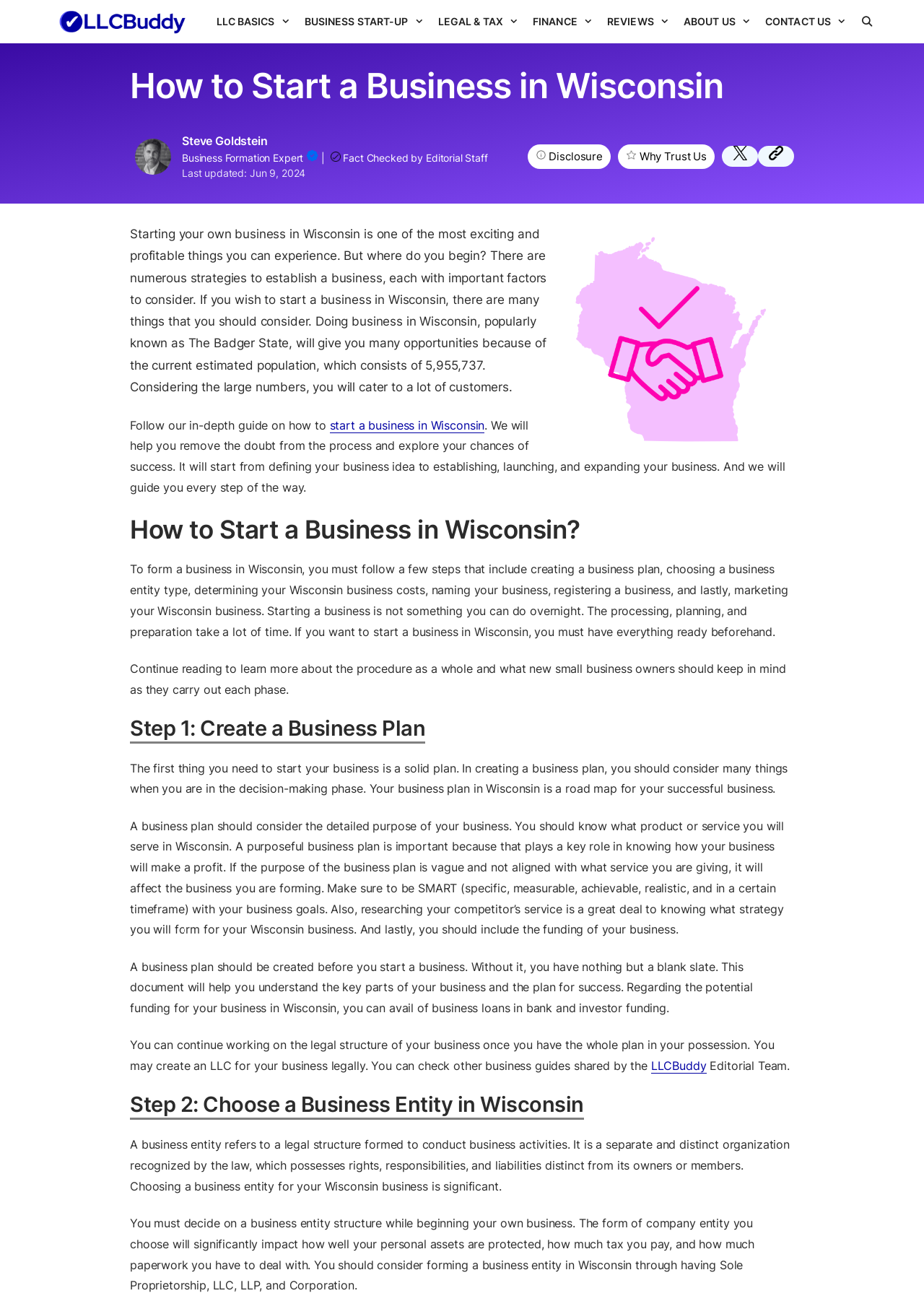Please specify the bounding box coordinates of the clickable region necessary for completing the following instruction: "Check the last updated date of the article". The coordinates must consist of four float numbers between 0 and 1, i.e., [left, top, right, bottom].

[0.27, 0.126, 0.331, 0.138]